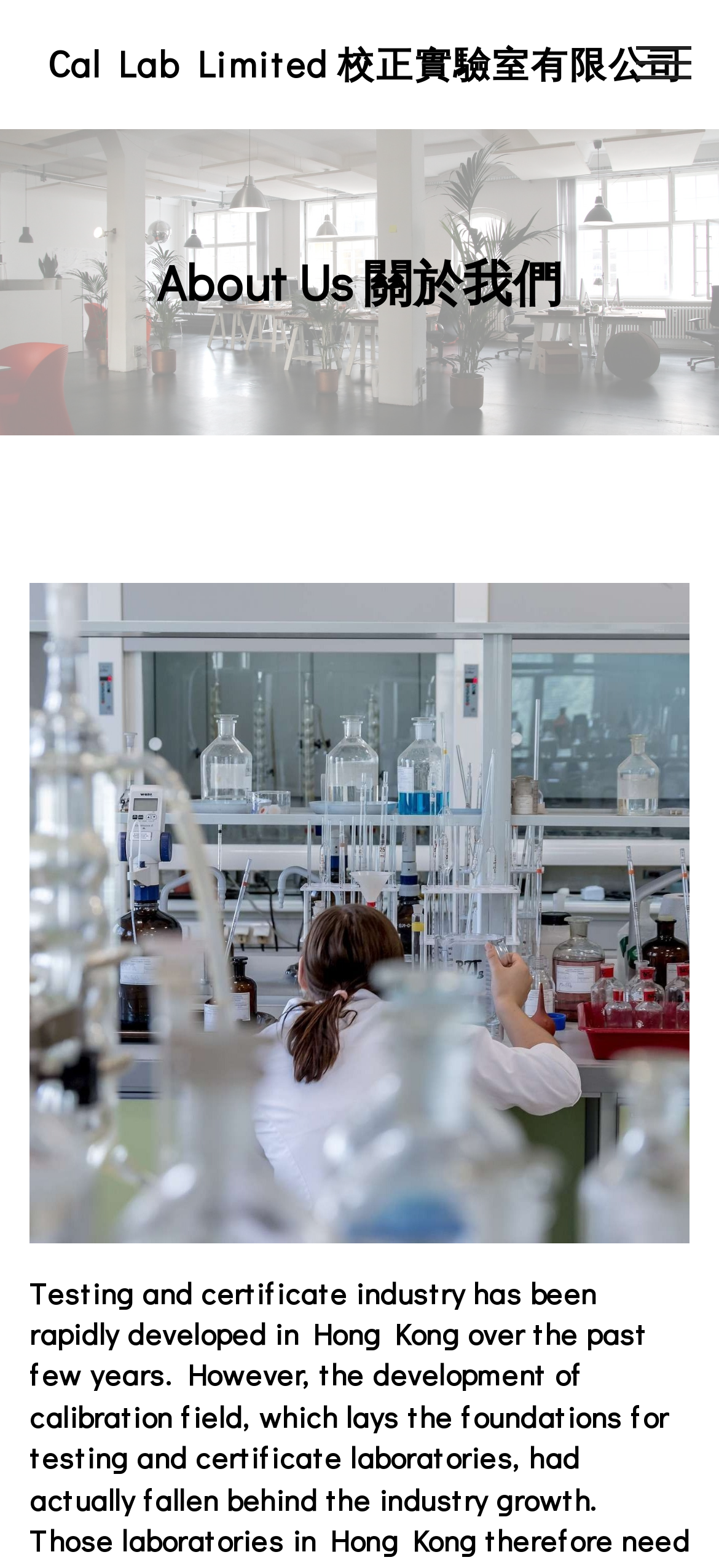Please determine the bounding box coordinates for the element with the description: "parent_node: Cal Lab Limited 校正實驗室有限公司".

[0.885, 0.029, 0.962, 0.053]